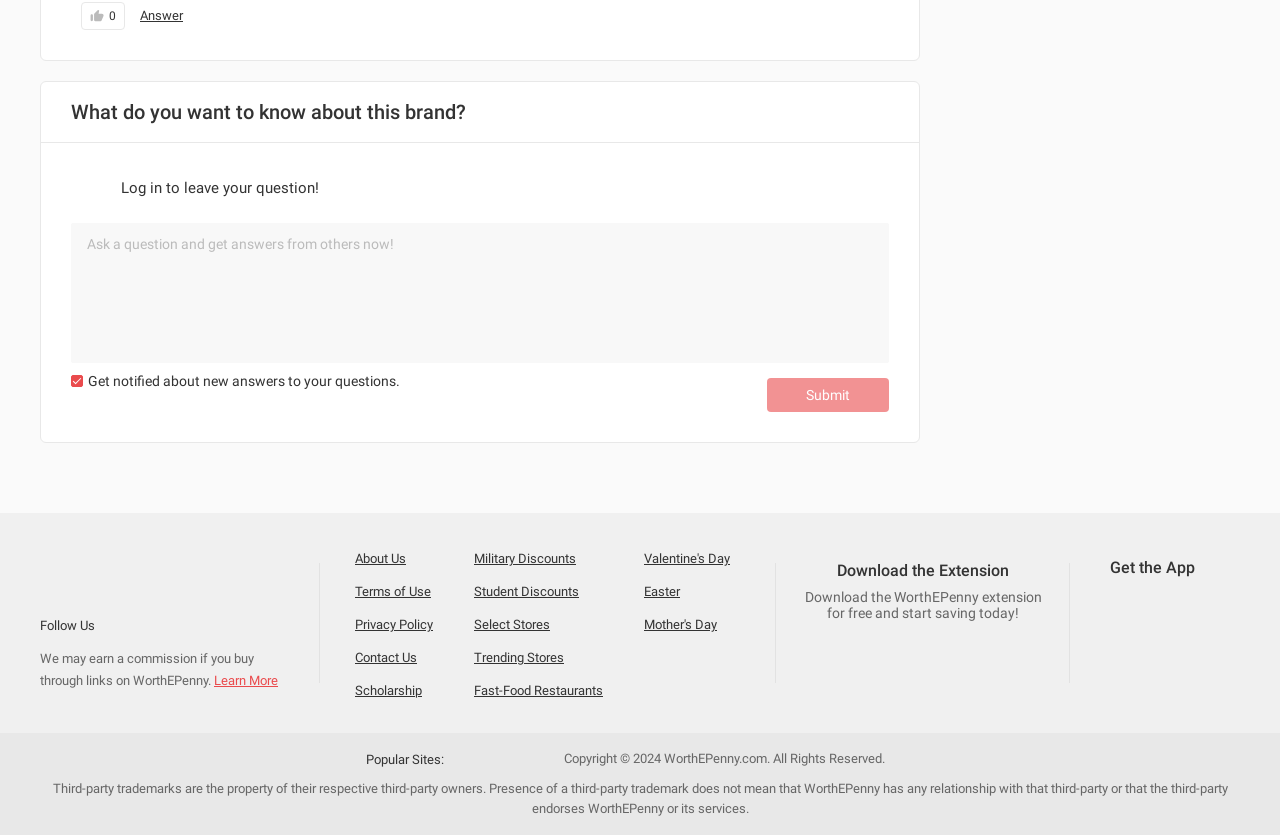What is the purpose of the checkbox?
Please provide a comprehensive and detailed answer to the question.

The checkbox is located below the textbox where users can ask a question. It is checked by default, and its purpose is to allow users to receive notifications about new answers to their questions.